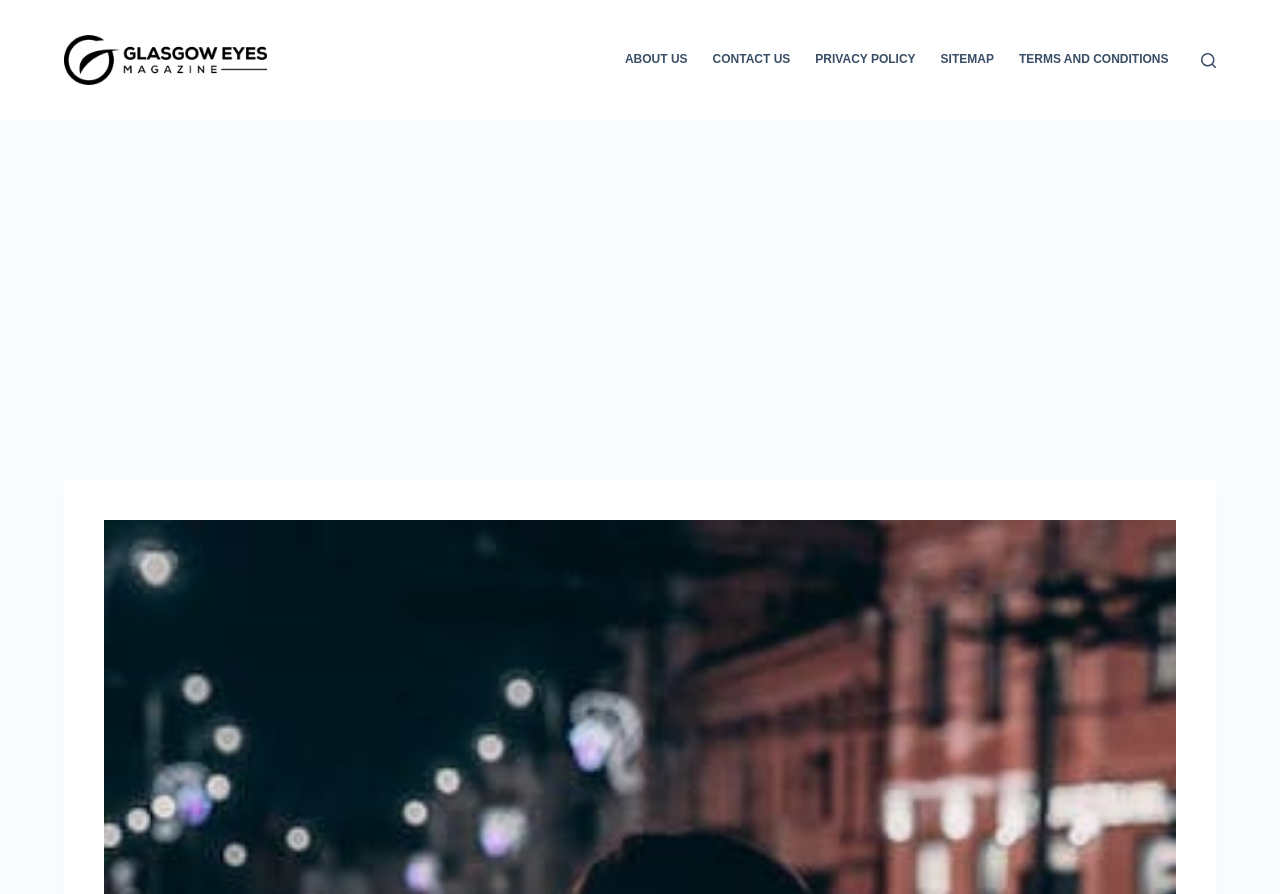Generate a comprehensive description of the webpage content.

The webpage is about Glasgow Eyes Magazine, with a title "Did Stan Laurel live in Glasgow?" at the top. There is a link to skip to the content at the top left corner. Below it, there is a logo of Glasgow Eyes Magazine, which is an image with a link to the magazine's homepage. 

On the top right side, there is a navigation menu with five links: "ABOUT US", "CONTACT US", "PRIVACY POLICY", "SITEMAP", and "TERMS AND CONDITIONS". Next to the navigation menu, there is a search button.

The main content of the webpage starts below the navigation menu and the search button. There is an advertisement iframe that takes up most of the width of the page, spanning from the left side to the right side, and covering about one-third of the page's height from the top.

The webpage's main content is likely to be below the advertisement iframe, but the exact content is not specified in the accessibility tree. However, based on the meta description, it seems that the webpage is discussing whether Stan Laurel, a famous comedian, lived in Glasgow or not.